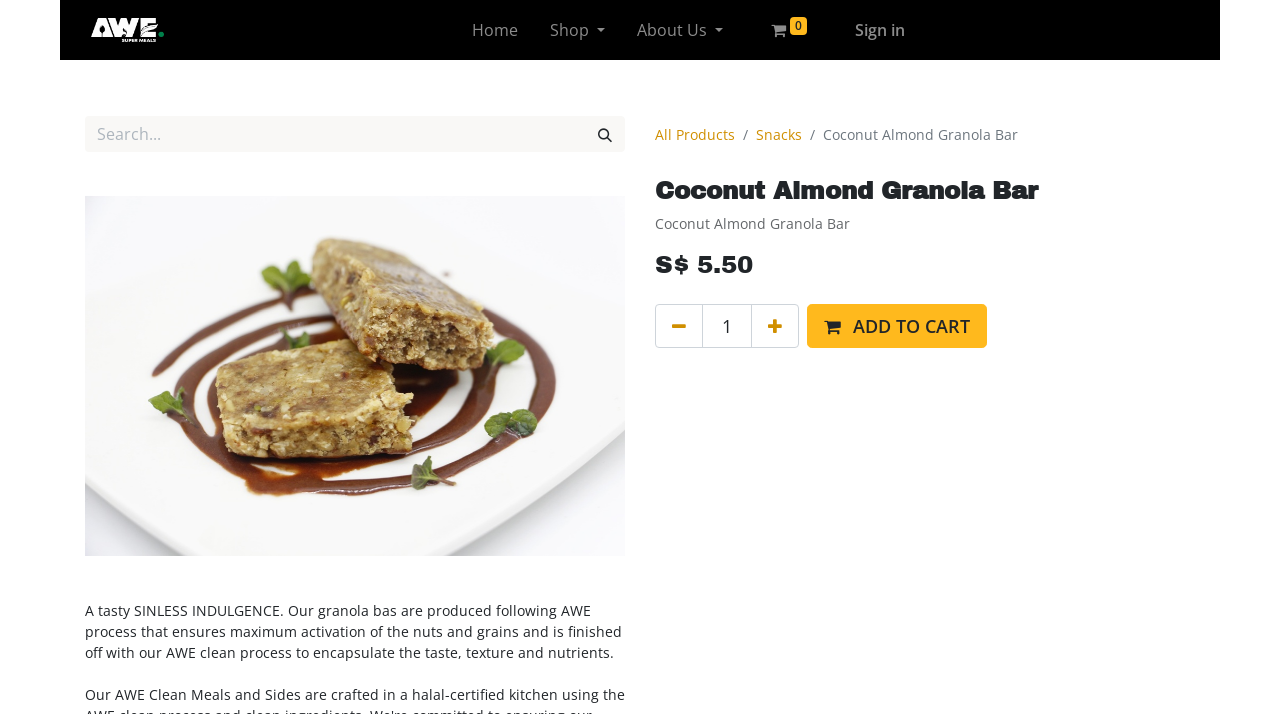What is the function of the button with the shopping cart icon?
Use the image to give a comprehensive and detailed response to the question.

The function of the button with the shopping cart icon can be found in the button element with the text ' ADD TO CART' at coordinates [0.63, 0.425, 0.771, 0.487]. The icon '' represents a shopping cart, and the text 'ADD TO CART' indicates that clicking this button will add the product to the cart.